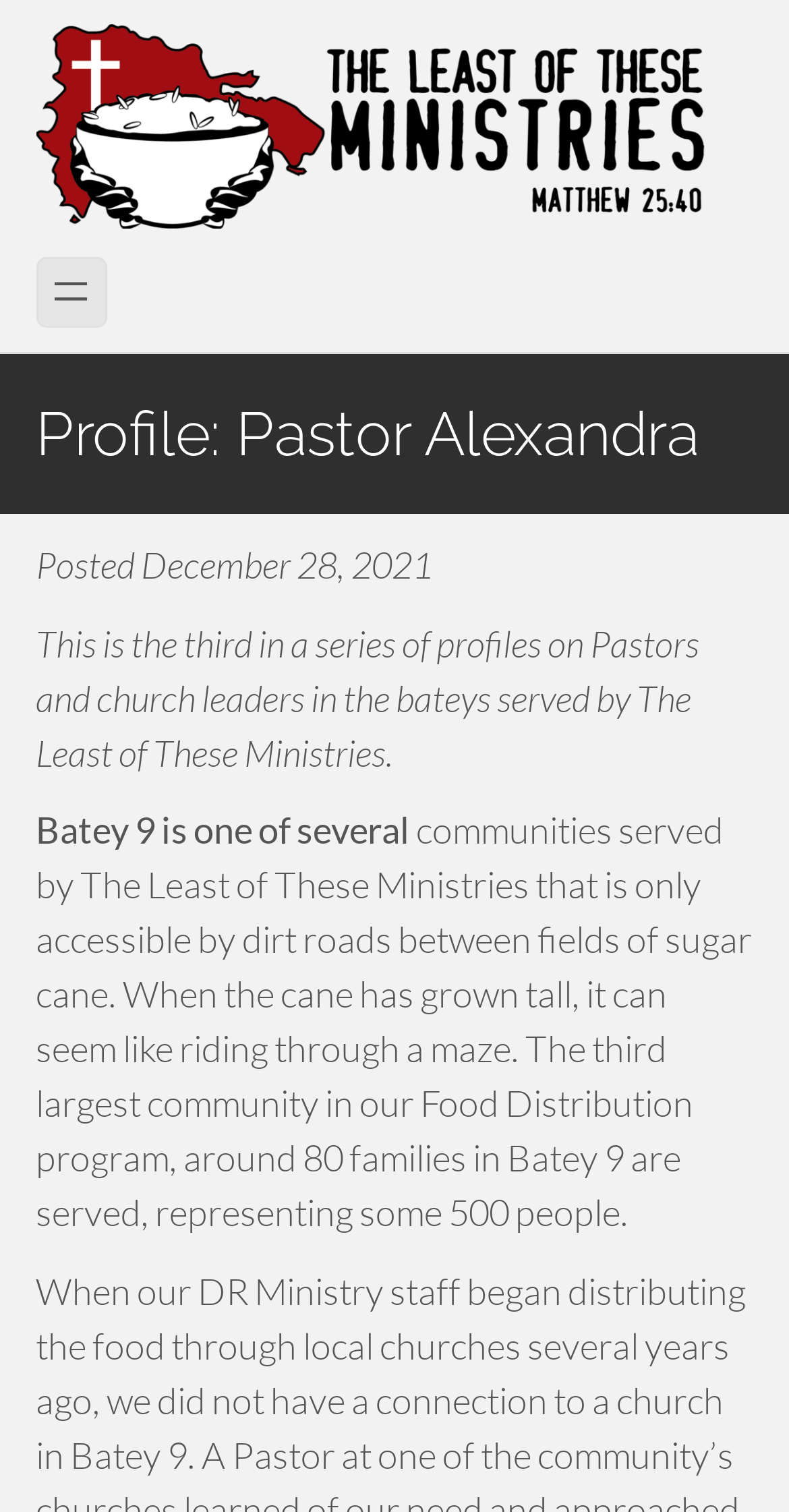Determine the bounding box of the UI element mentioned here: "alt="The Least of These Ministries"". The coordinates must be in the format [left, top, right, bottom] with values ranging from 0 to 1.

[0.045, 0.016, 0.899, 0.154]